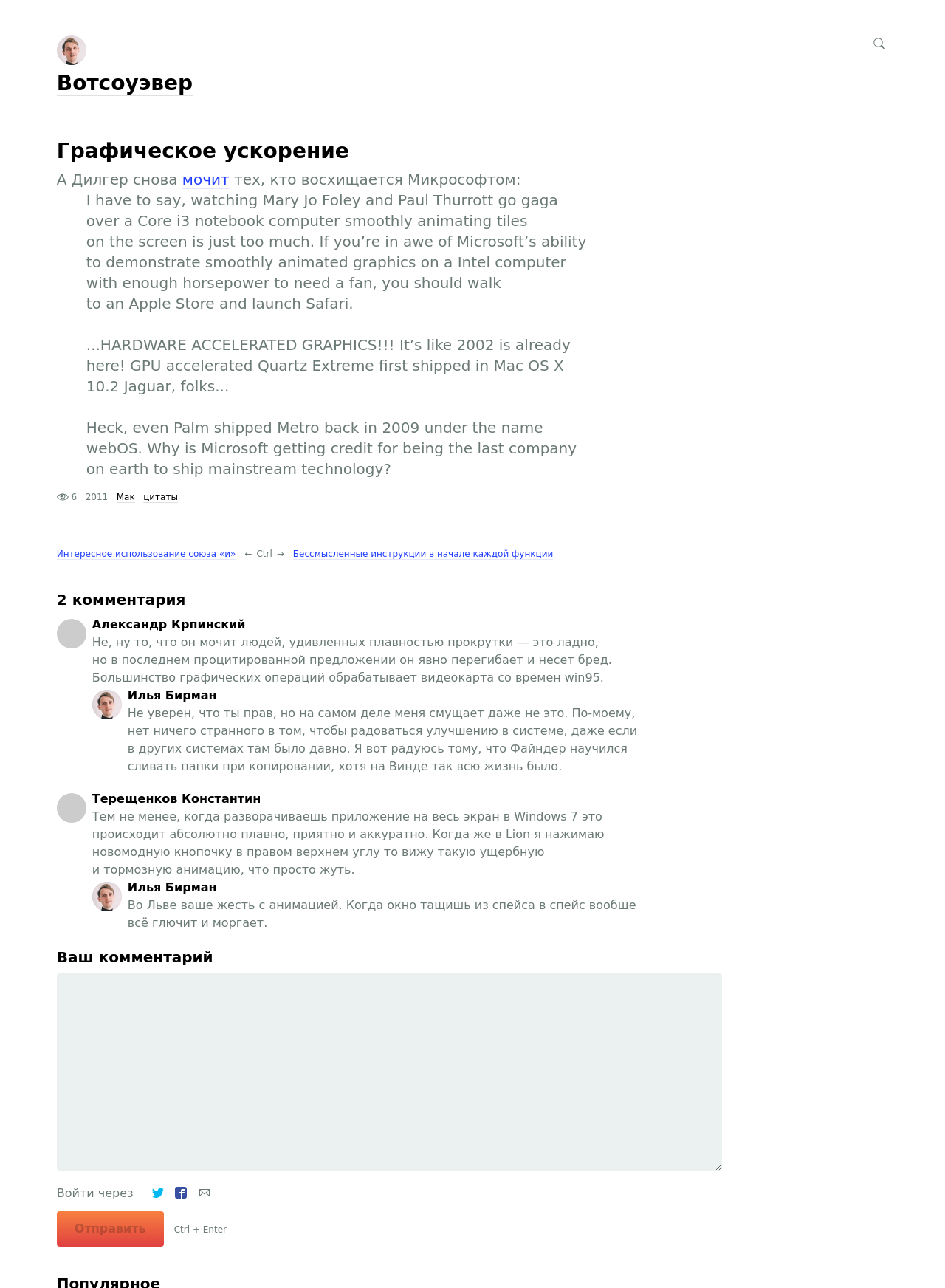Summarize the webpage with a detailed and informative caption.

This webpage appears to be a blog post or an article discussing the topic of graphical acceleration and Microsoft's technology. At the top of the page, there is a heading "Вотсоуэвер" (which translates to "Whatever" in English) and a link with the same text. Below this, there is an image and a link labeled "Теги" (which means "Tags" in English).

The main content of the page is an article with a heading "Графическое ускорение" (which translates to "Graphical Acceleration" in English). The article starts with a sentence "А Дилгер снова мочит тех, кто восхищается Микрософтом" (which translates to "A Dilger again mocks those who admire Microsoft" in English). The text then goes on to discuss the topic of graphical acceleration, mentioning Microsoft's technology and comparing it to Apple's Quartz Extreme.

Below the article, there is a blockquote with three paragraphs of text, which appears to be a quote from someone. The quote discusses the topic of graphical acceleration, mentioning Microsoft's technology and comparing it to Apple's Quartz Extreme.

On the right side of the page, there are several links and images, including a link labeled "Мак" (which means "Mac" in English) and an image with a caption "6". There are also several comments from users, each with a timestamp and a username. The comments discuss the topic of graphical acceleration and Microsoft's technology.

At the bottom of the page, there is a text box for users to enter their comments, along with a button labeled "Отправить" (which means "Send" in English). There are also several links and images, including links to login through various social media platforms.